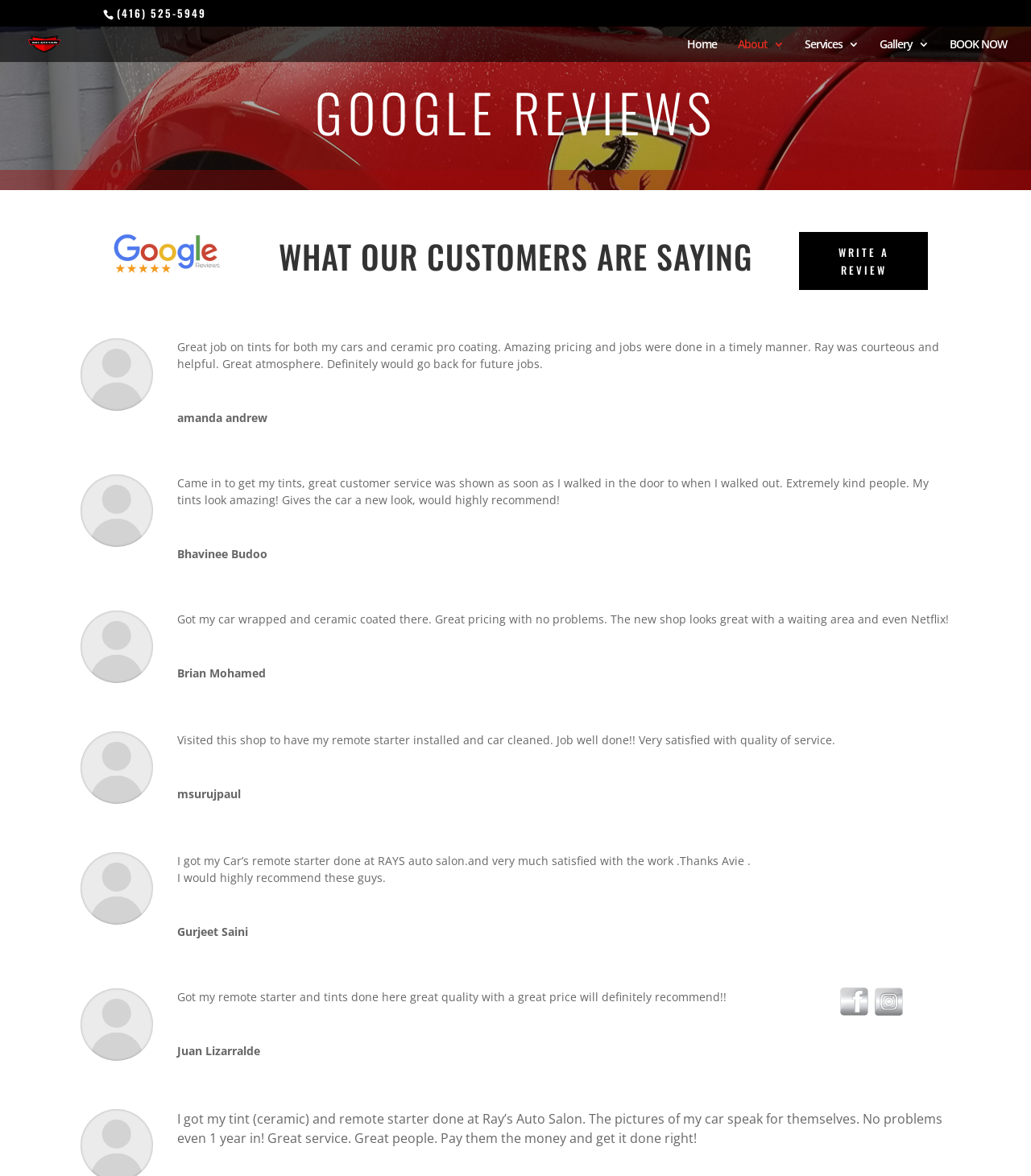Determine the bounding box of the UI element mentioned here: "Gallery". The coordinates must be in the format [left, top, right, bottom] with values ranging from 0 to 1.

[0.853, 0.033, 0.901, 0.052]